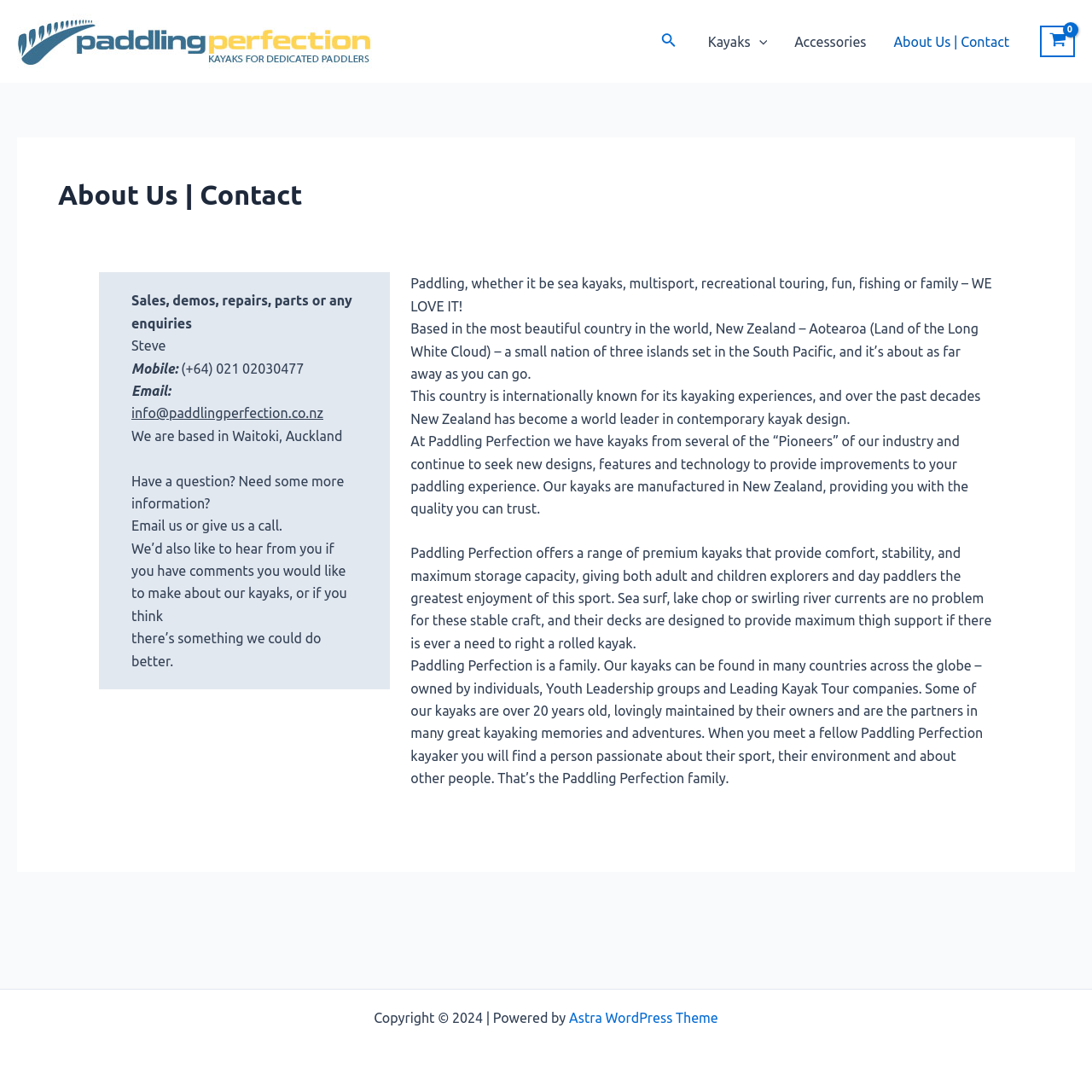What is the theme of the website?
Using the image, answer in one word or phrase.

Astra WordPress Theme